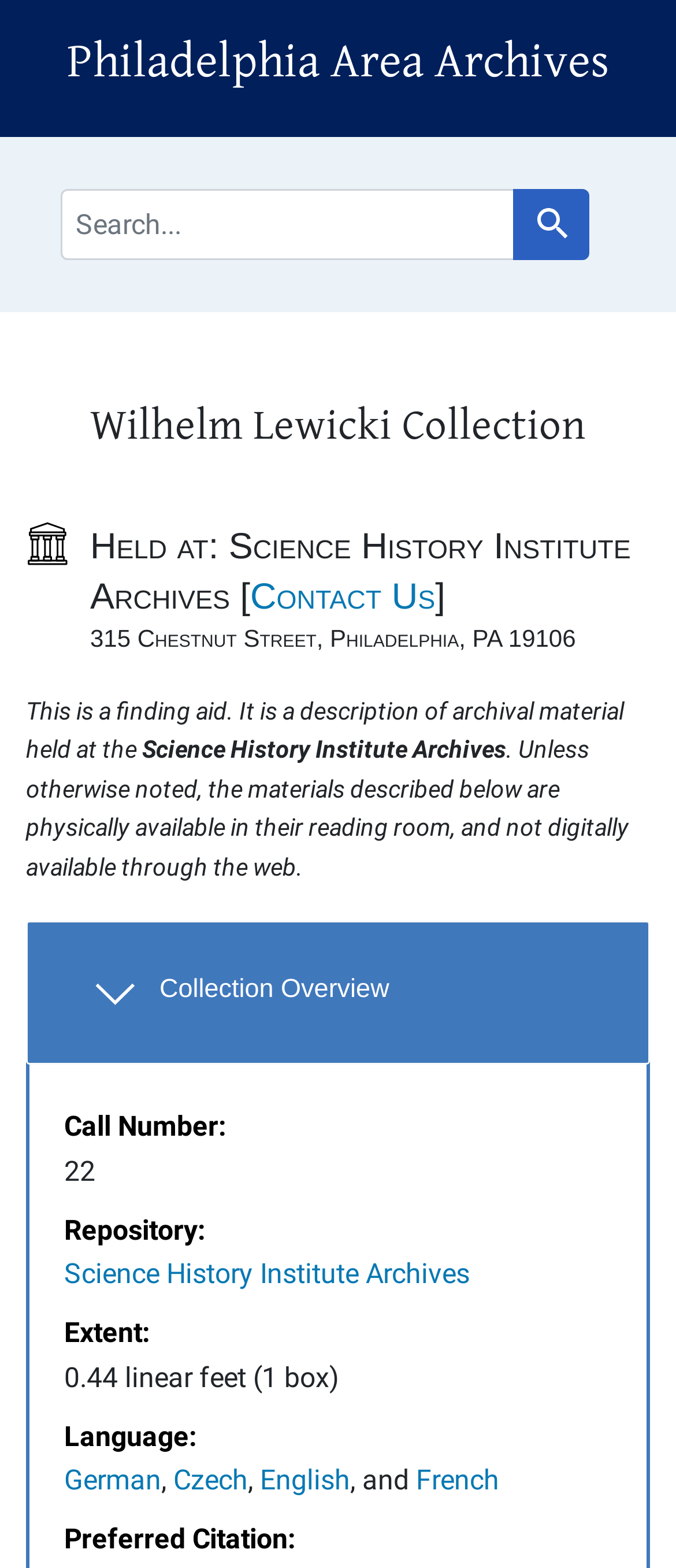Find the bounding box coordinates of the clickable region needed to perform the following instruction: "View Collection Overview". The coordinates should be provided as four float numbers between 0 and 1, i.e., [left, top, right, bottom].

[0.038, 0.587, 0.962, 0.679]